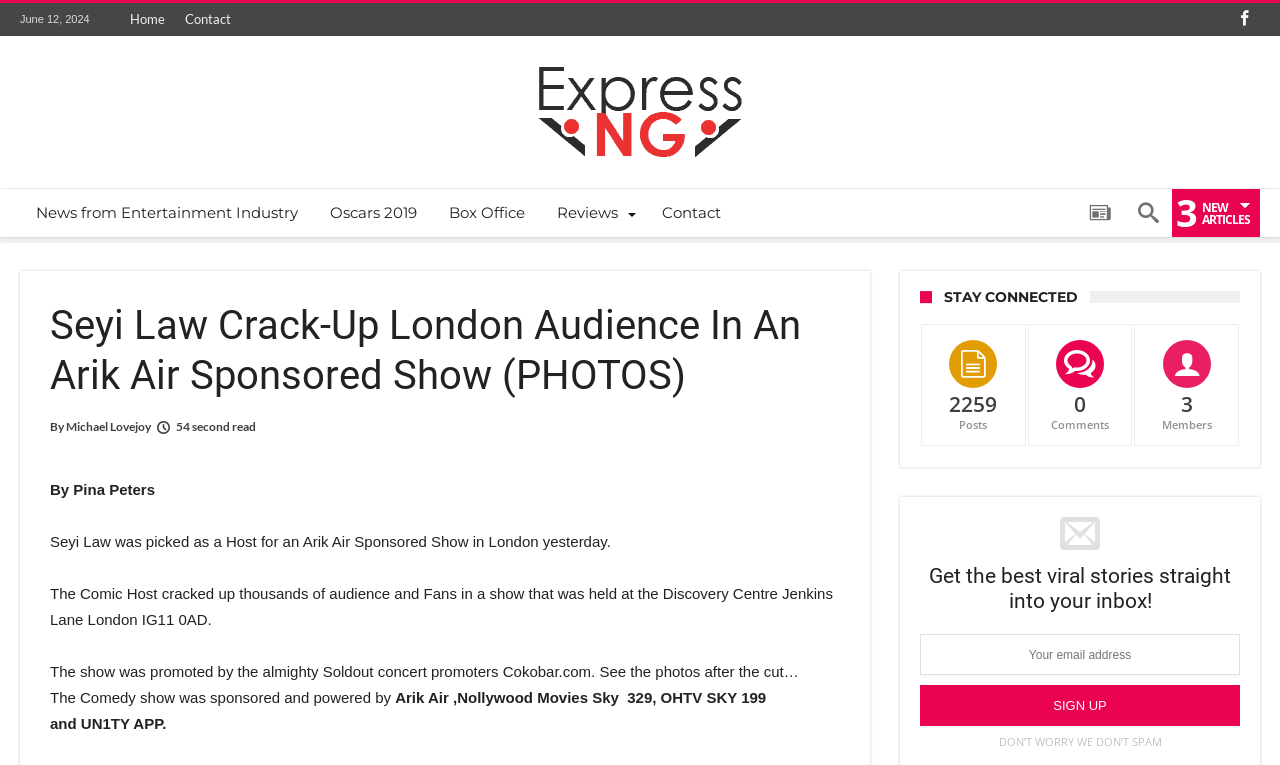Provide a single word or phrase to answer the given question: 
What is the name of the comedian who hosted the show?

Seyi Law